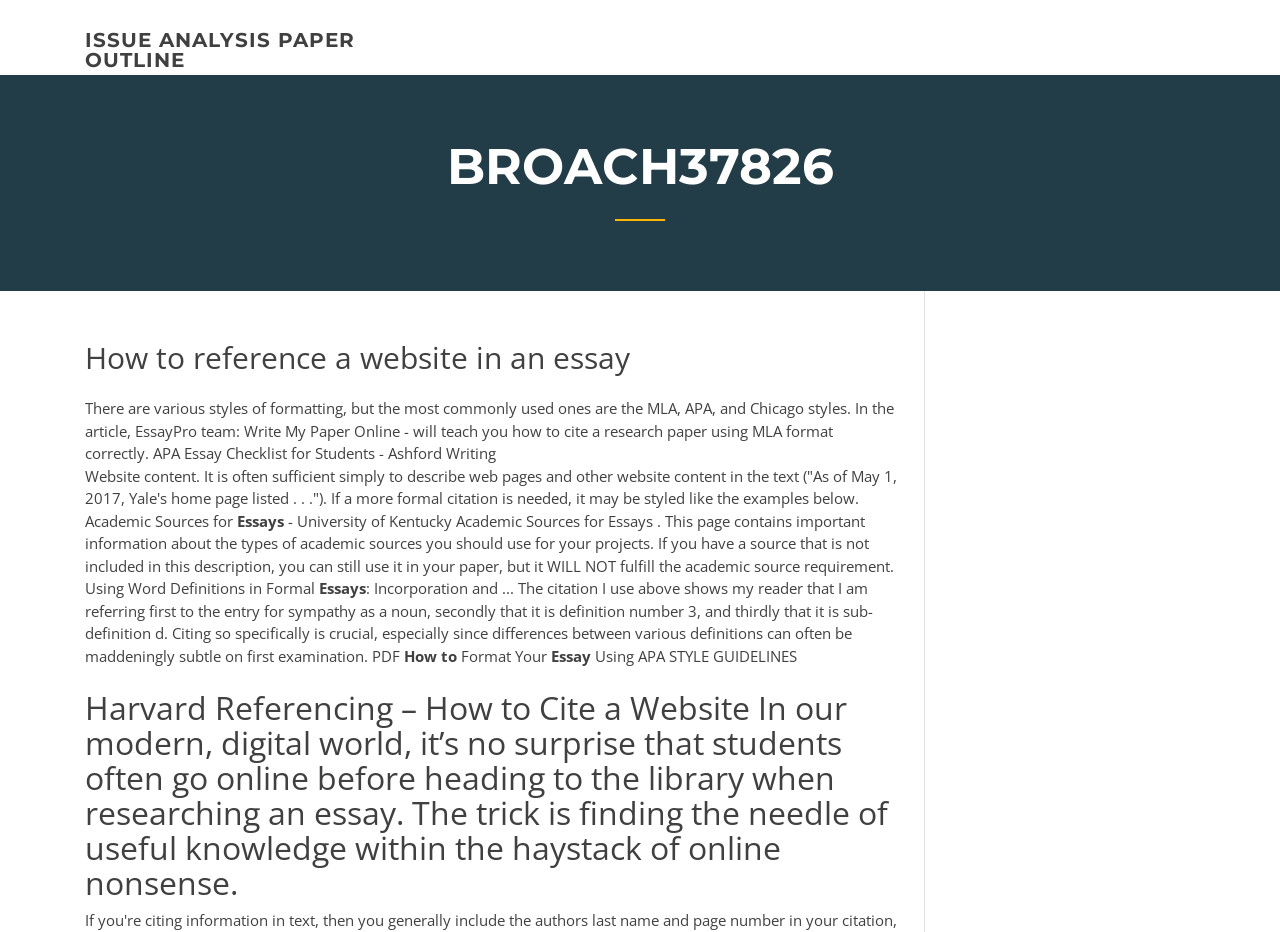Using the information in the image, give a detailed answer to the following question: What style guidelines are mentioned for formatting an essay?

The webpage mentions APA STYLE GUIDELINES as a formatting style for essays, providing guidance on how to format an essay using APA style.